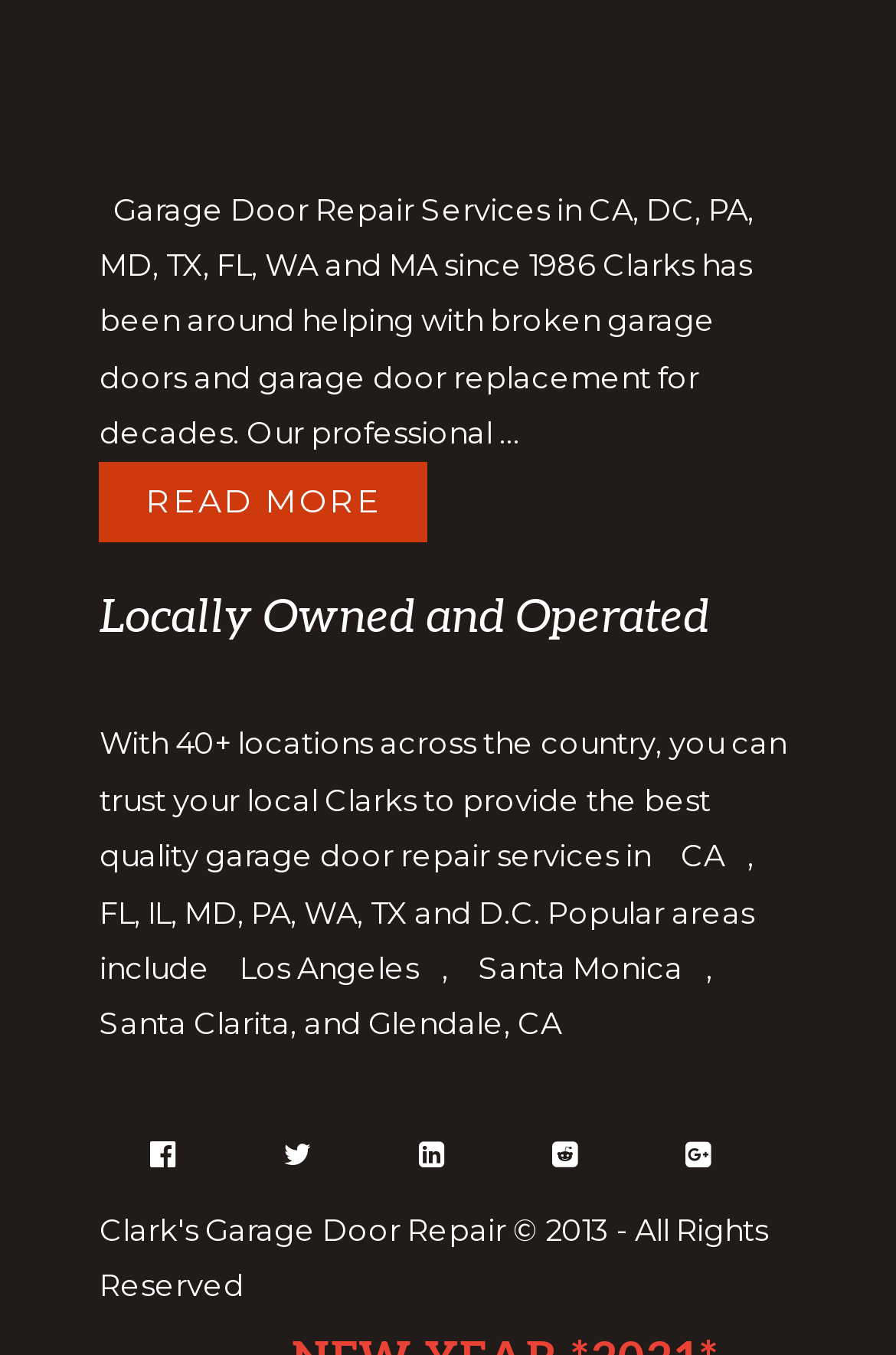Look at the image and give a detailed response to the following question: How many locations does Clarks have?

According to the StaticText element with the content 'With 40+ locations across the country, you can trust your local Clarks to provide the best quality garage door repair services in', Clarks has more than 40 locations.